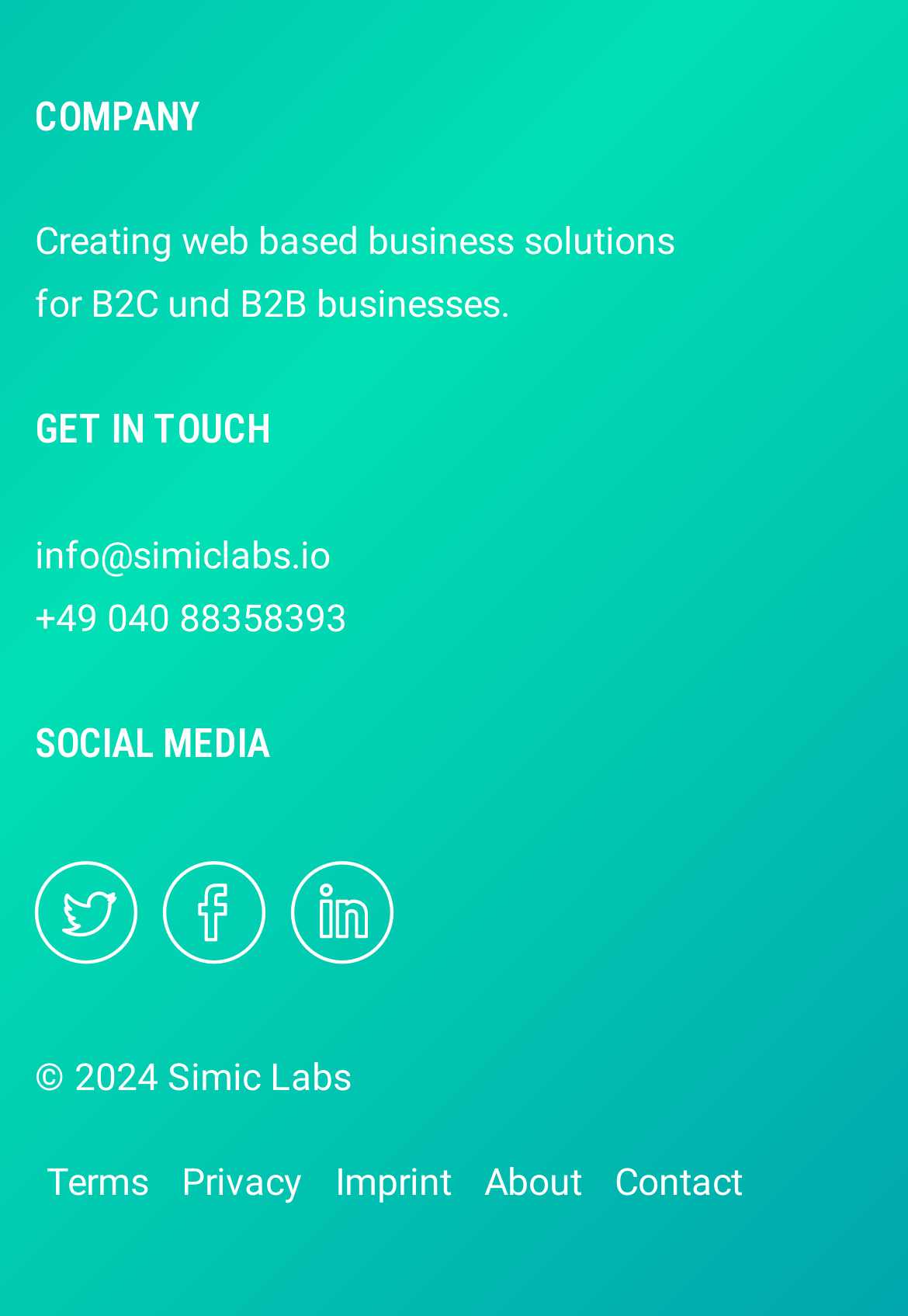Can you find the bounding box coordinates for the UI element given this description: "title="Facebook""? Provide the coordinates as four float numbers between 0 and 1: [left, top, right, bottom].

[0.179, 0.656, 0.321, 0.748]